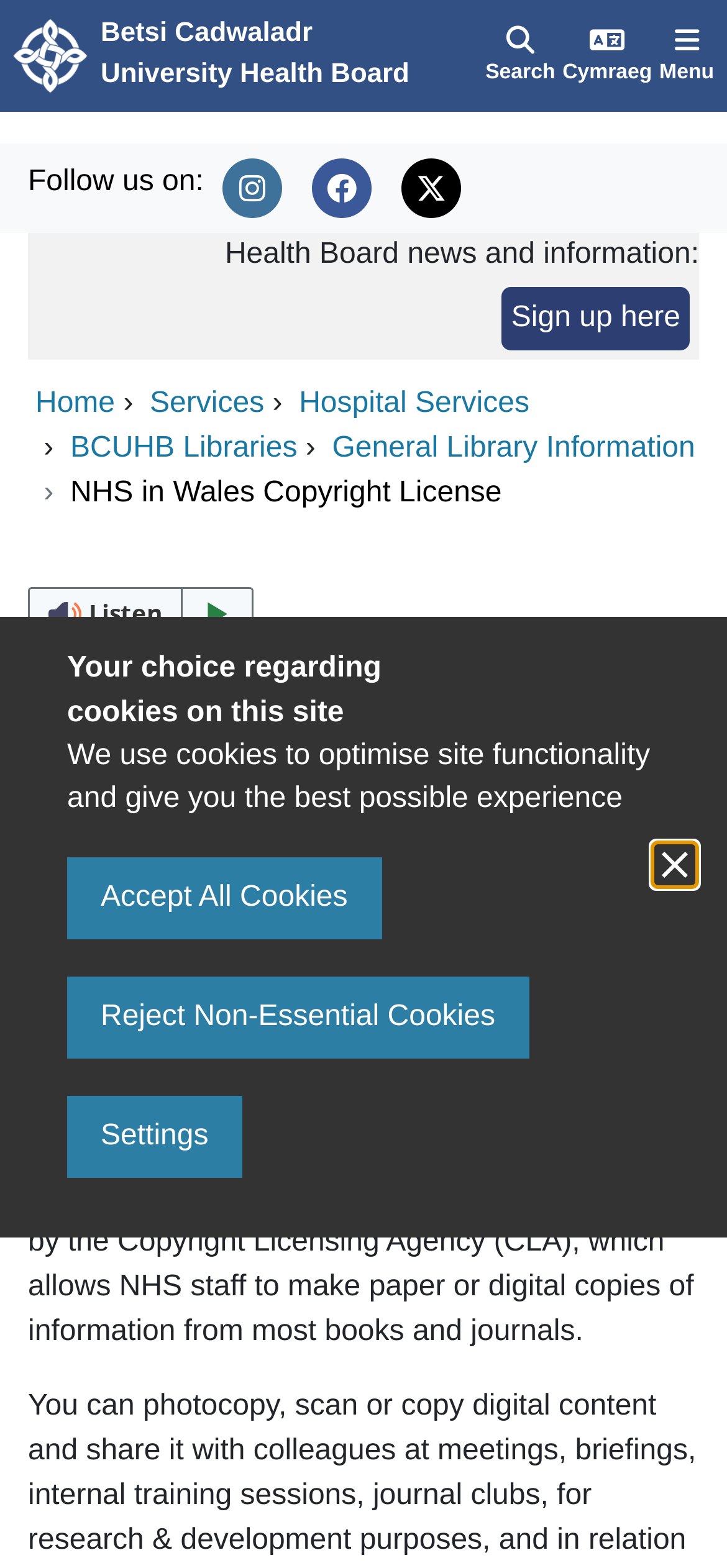Please identify the bounding box coordinates of the area that needs to be clicked to follow this instruction: "Read about NHS in Wales Copyright License".

[0.038, 0.42, 0.962, 0.545]